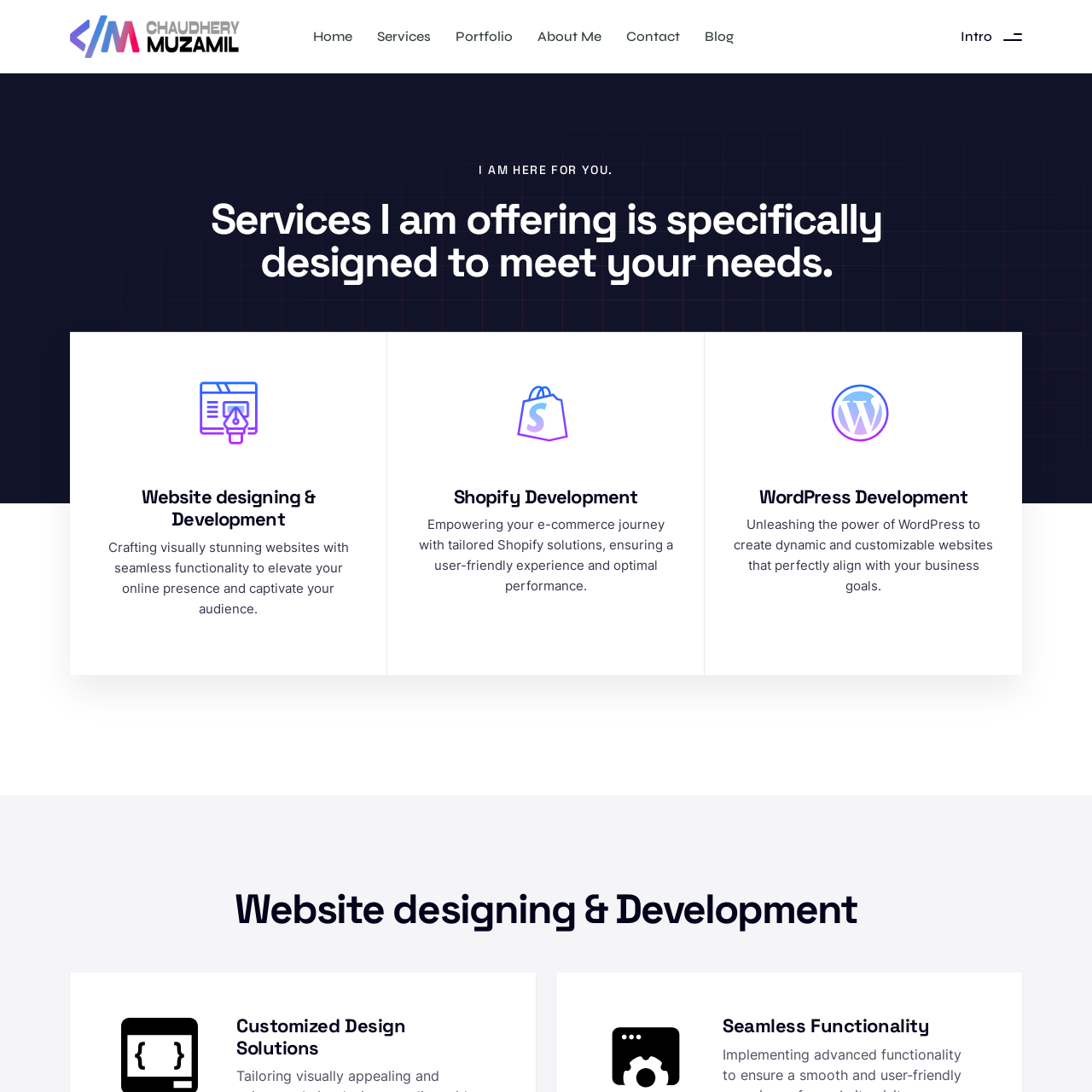Offer a complete and descriptive caption for the image marked by the red box.

The image features a stylized graphic representation of a logo, characterized by a modern and minimalist design. The logo embodies a professional aesthetic, making it suitable for a business in the digital services industry, particularly focusing on web development and design. Its clean lines and geometric shapes convey a sense of innovation and clarity, reflecting the brand's commitment to delivering high-quality services such as website design, e-commerce solutions, and customized design strategies. The overall composition harmonizes well with the surrounding text and headers on the webpage, which promotes various digital services tailored to meet client needs.